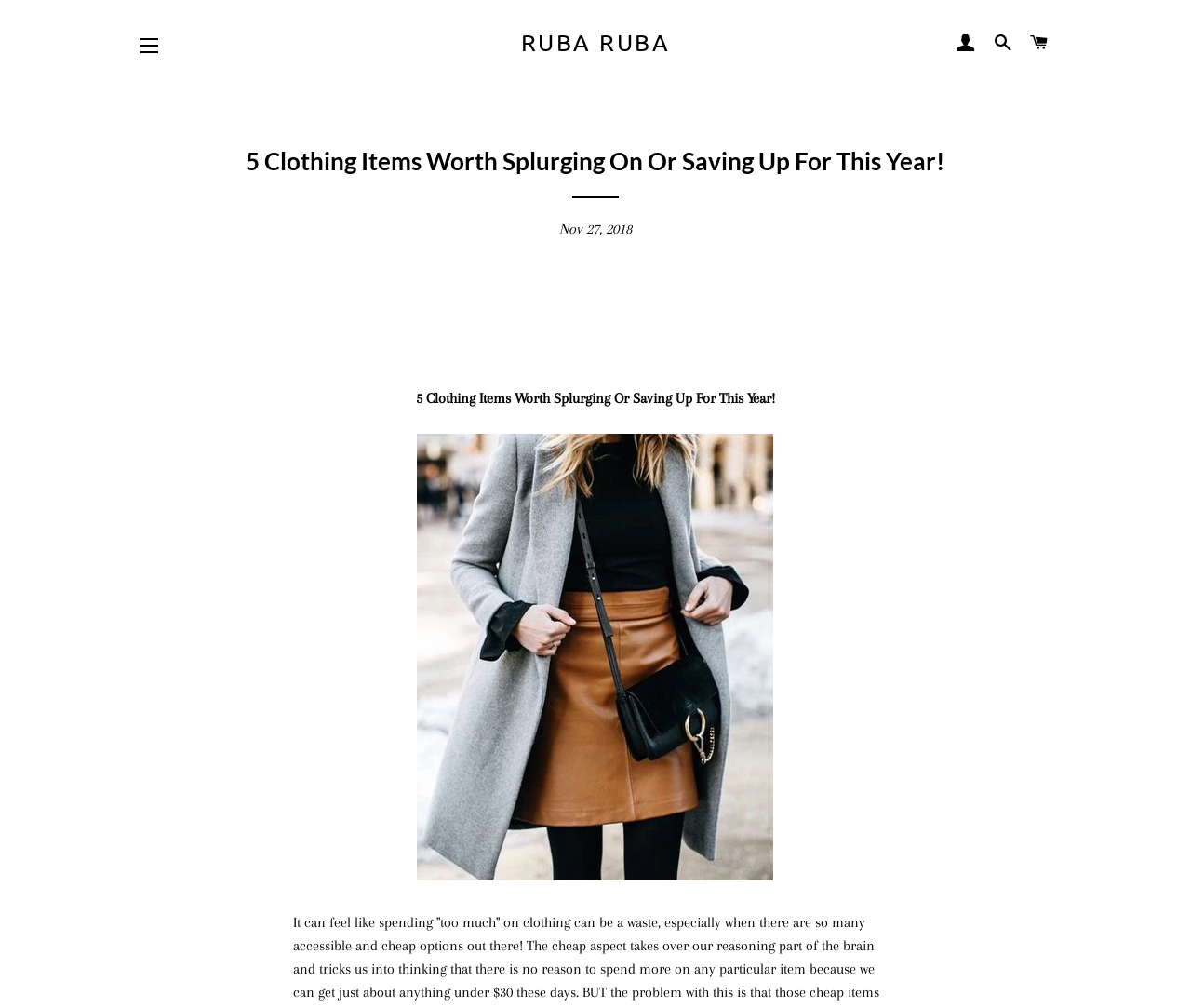Given the element description: "Log In", predict the bounding box coordinates of the UI element it refers to, using four float numbers between 0 and 1, i.e., [left, top, right, bottom].

[0.797, 0.014, 0.825, 0.069]